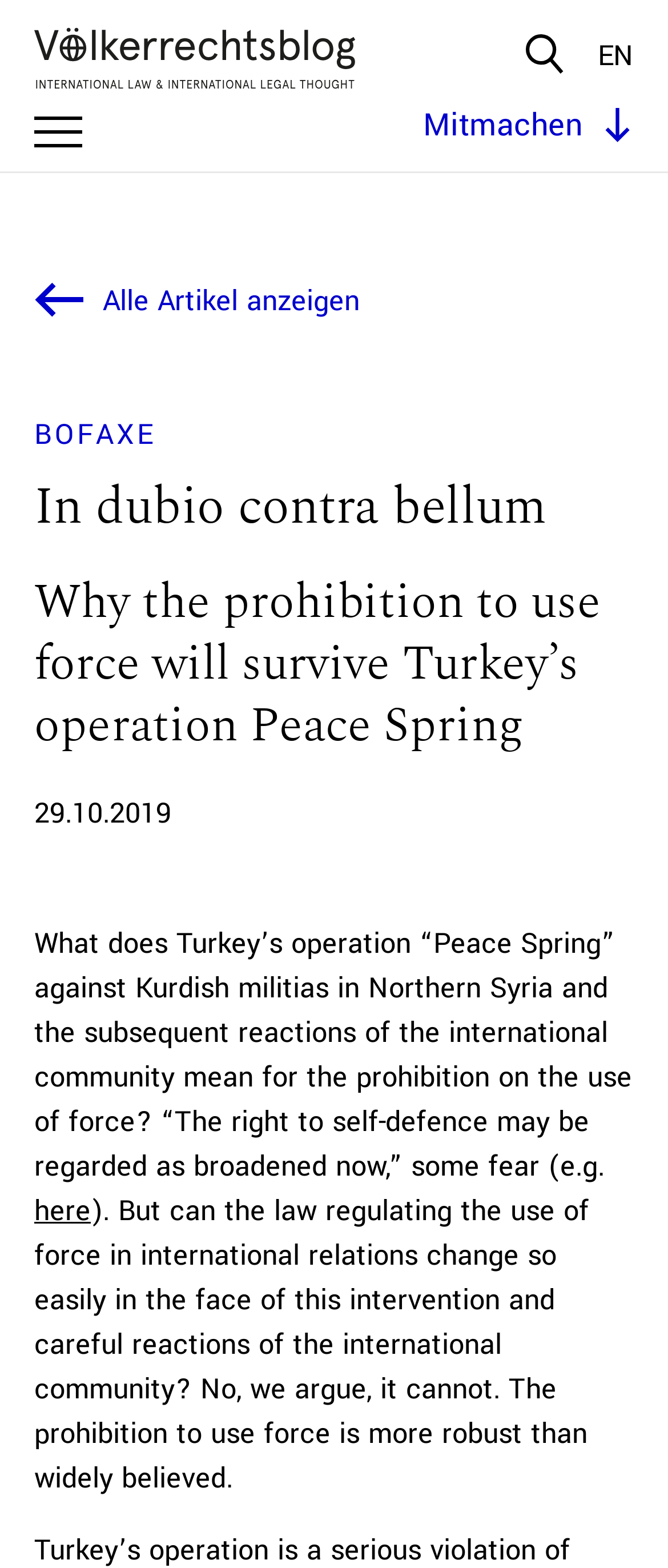Based on the element description En, identify the bounding box coordinates for the UI element. The coordinates should be in the format (top-left x, top-left y, bottom-right x, bottom-right y) and within the 0 to 1 range.

[0.895, 0.022, 0.949, 0.05]